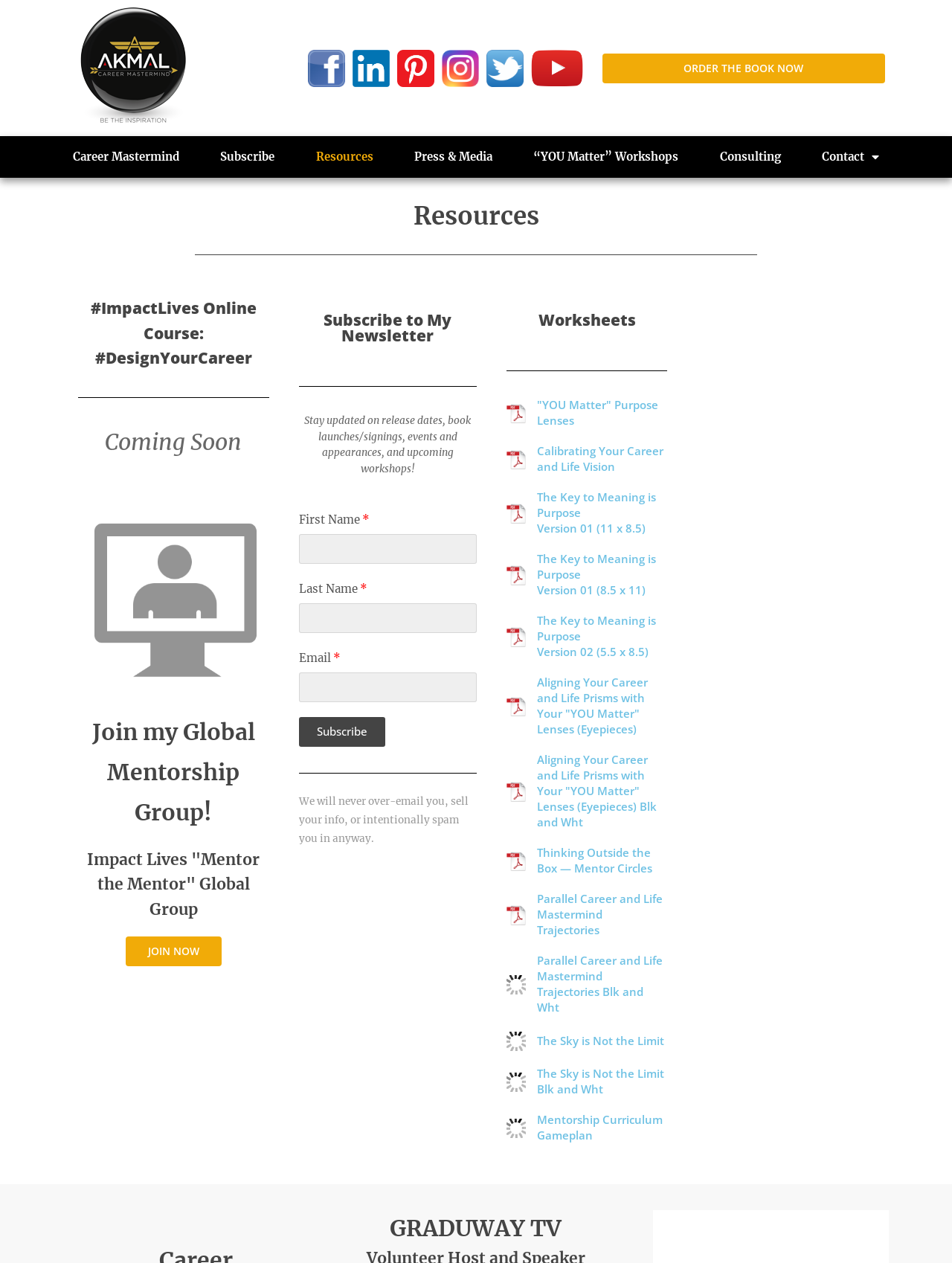Create a detailed description of the webpage's content and layout.

This webpage is focused on resources related to career development and personal growth. At the top, there is a navigation menu with links to "Career Mastermind", "Subscribe", "Resources", "Press & Media", "“YOU Matter” Workshops", "Consulting", and "Contact". 

Below the navigation menu, there is a heading that reads "Resources" and a subheading that says "#ImpactLives Online Course: #DesignYourCareer". 

On the left side of the page, there is a section dedicated to joining a global mentorship group, with a heading that reads "Join my Global Mentorship Group!" and another heading that says "Impact Lives "Mentor the Mentor" Global Group". 

Below this section, there is a call-to-action button that says "JOIN NOW GET THE WORKBOOK". 

On the right side of the page, there is a section for subscribing to a newsletter, with a heading that reads "Subscribe to My Newsletter" and a brief description of what to expect from the newsletter. There is a form to fill out with fields for first name, last name, and email, and a "Subscribe" button. 

Below the subscription form, there is a section dedicated to worksheets, with a heading that reads "Worksheets". This section contains several figures, each with a link and a heading that describes a specific worksheet, such as "“YOU Matter” Purpose Lenses", "Calibrating Your Career and Life Vision", and "The Key to Meaning is Purpose Version 01 (11 x 8.5)". 

At the bottom of the page, there is a prominent call-to-action button that says "ORDER THE BOOK NOW ORDER THE BOOK NOW".